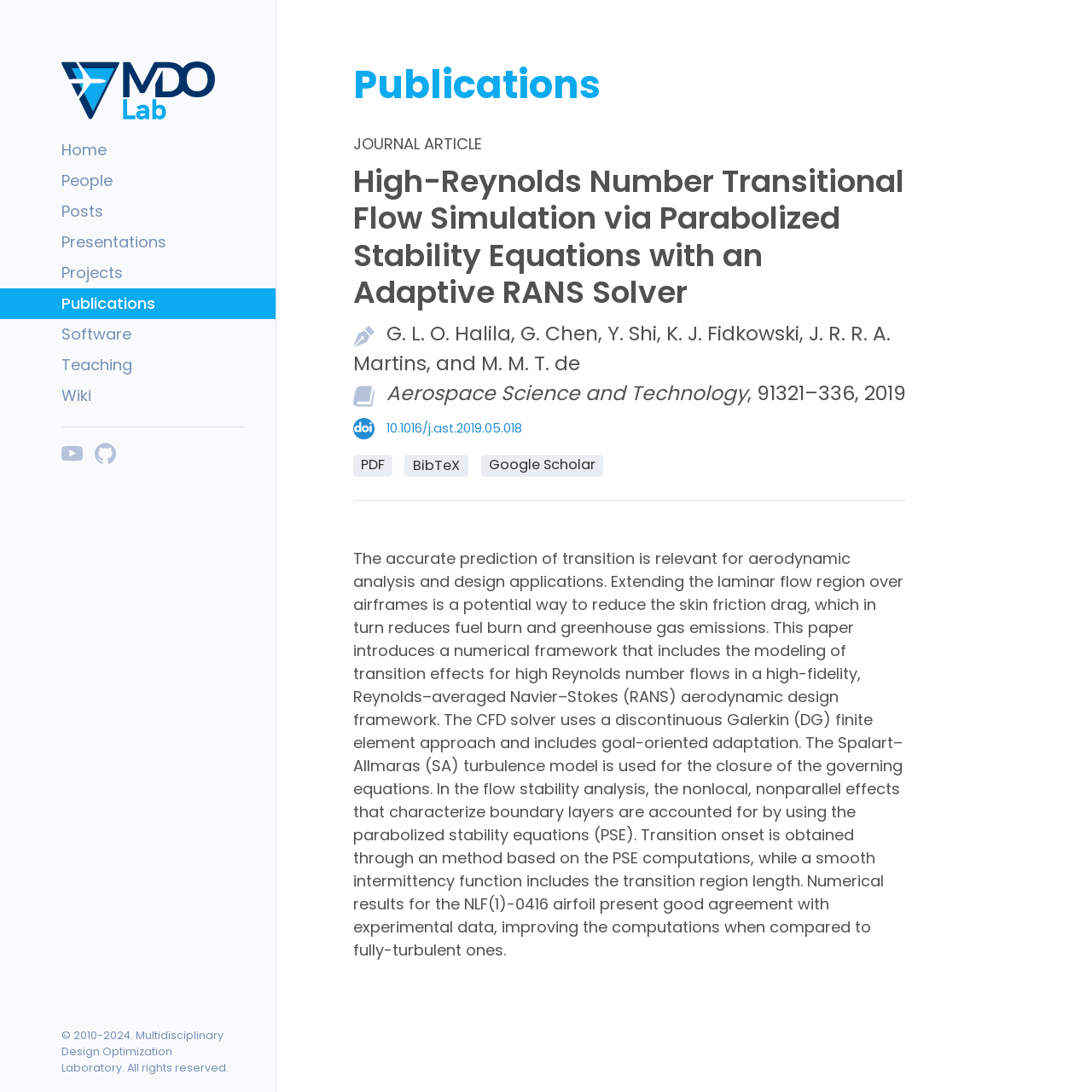Identify the bounding box coordinates for the element you need to click to achieve the following task: "View the publication details". The coordinates must be four float values ranging from 0 to 1, formatted as [left, top, right, bottom].

[0.323, 0.056, 0.83, 0.1]